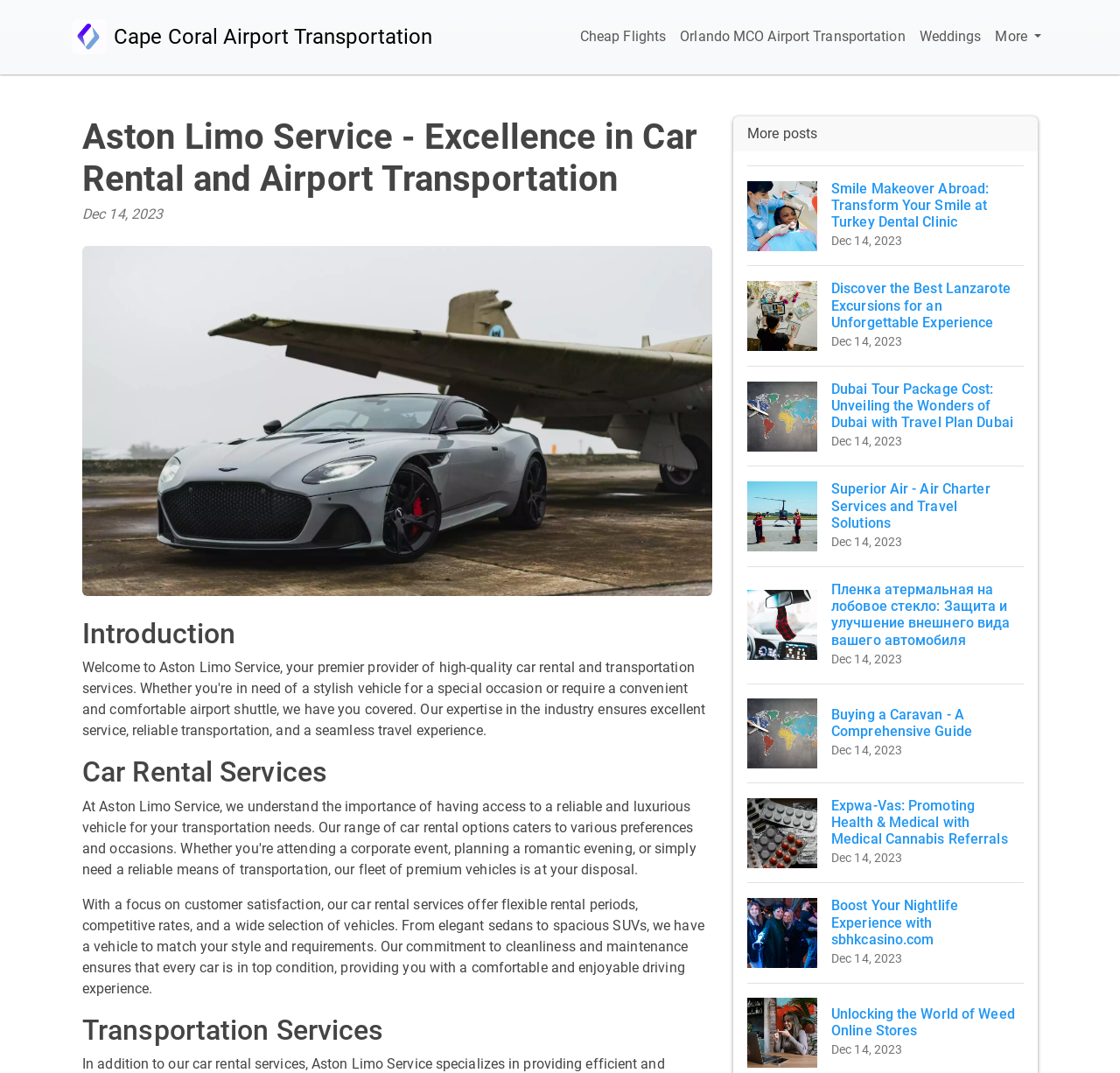What is the type of vehicles offered by the car rental services?
Please answer using one word or phrase, based on the screenshot.

elegant sedans to spacious SUVs